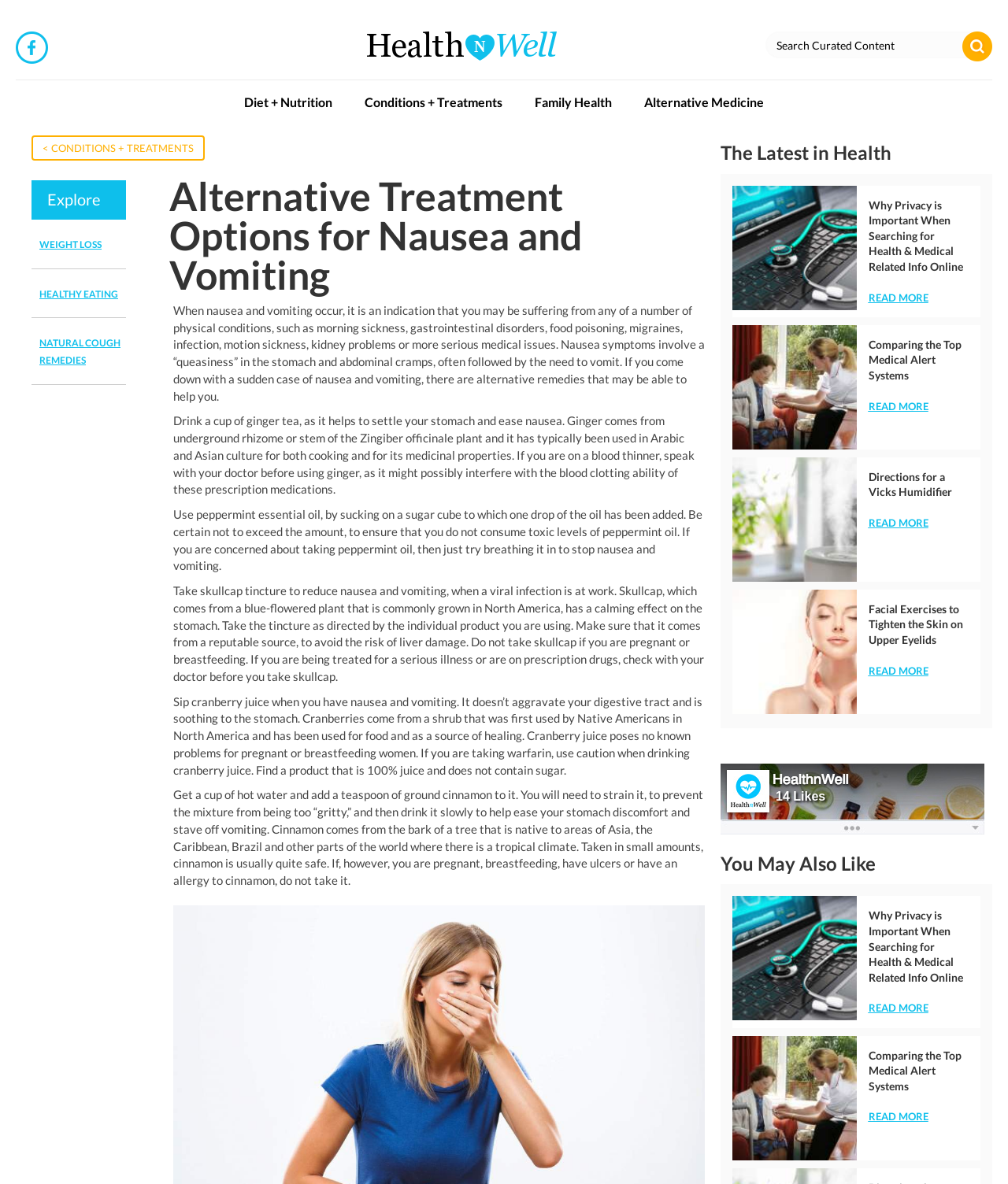Locate the coordinates of the bounding box for the clickable region that fulfills this instruction: "Read about Alternative Treatment Options for Nausea and Vomiting".

[0.168, 0.149, 0.699, 0.249]